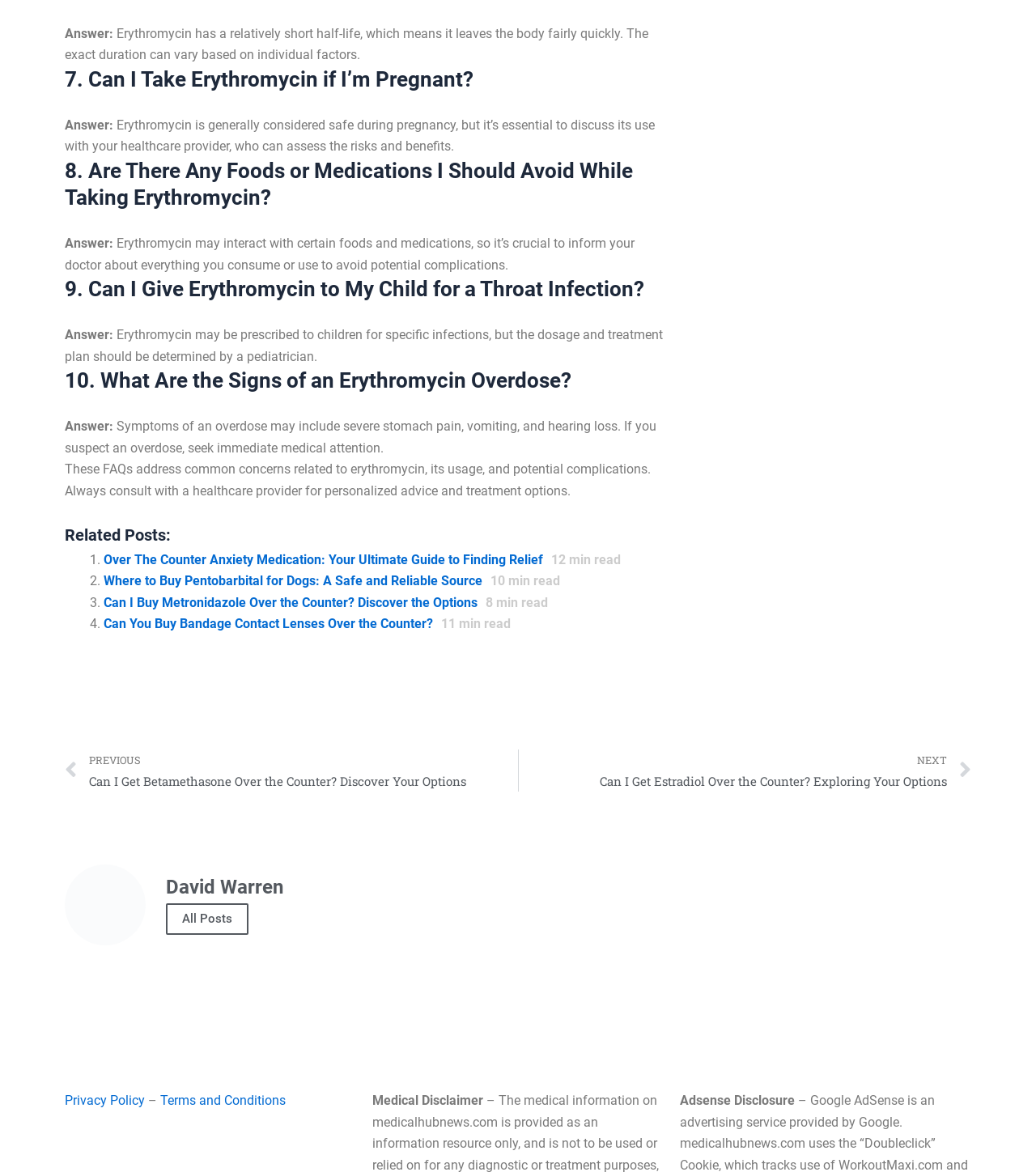Given the description of a UI element: "All Posts", identify the bounding box coordinates of the matching element in the webpage screenshot.

[0.16, 0.771, 0.24, 0.797]